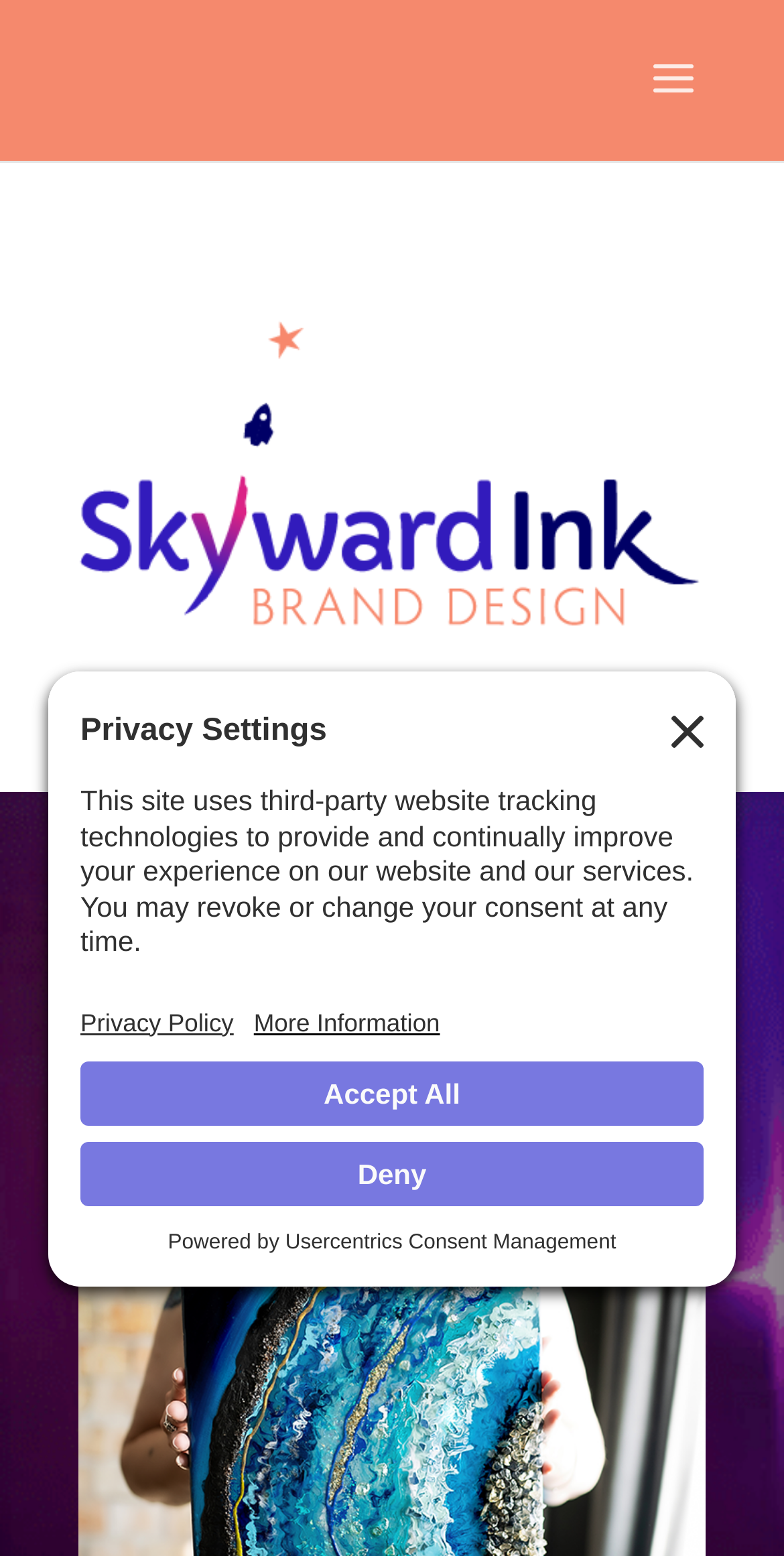Respond concisely with one word or phrase to the following query:
Who is the designer of the brand?

Erin Stratton